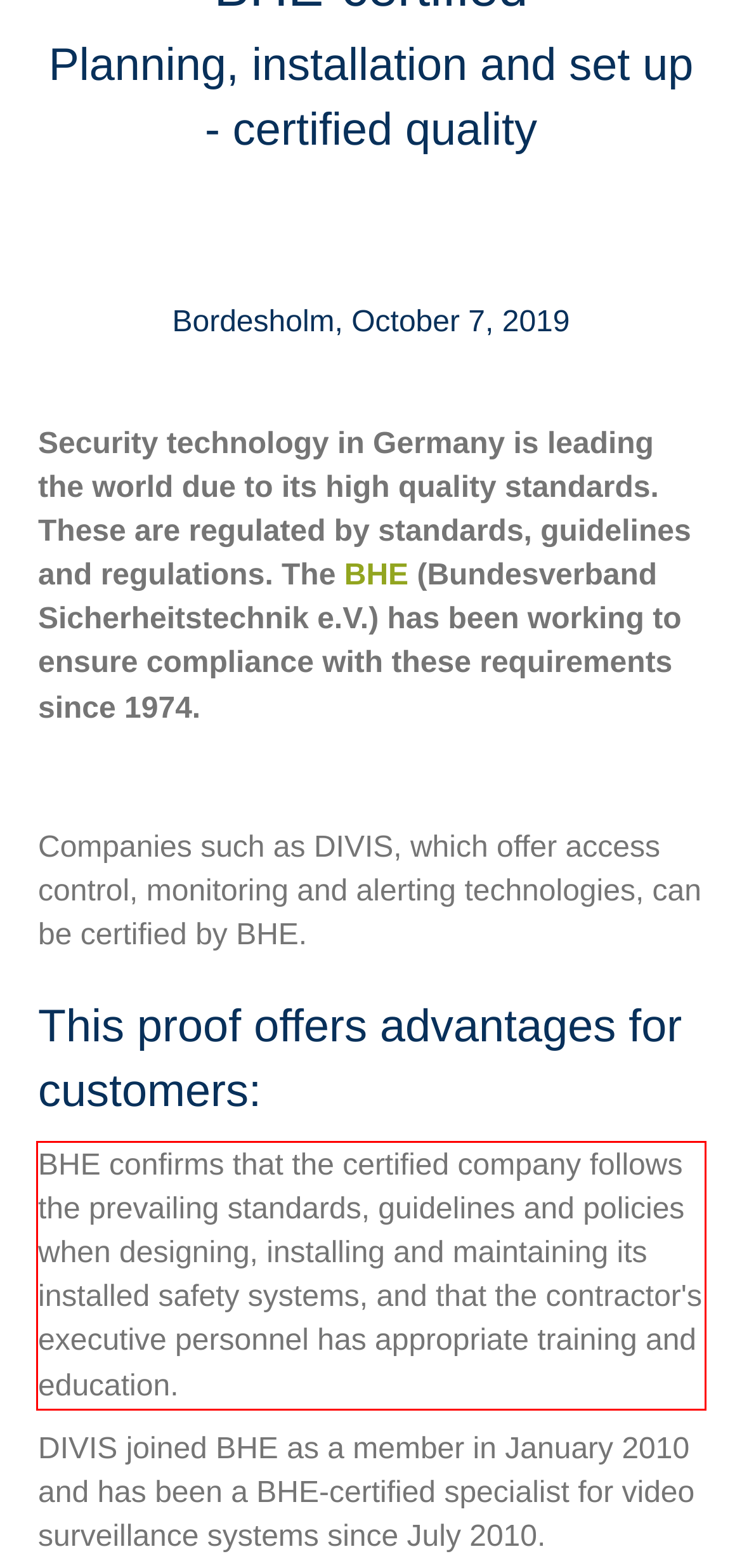Given a webpage screenshot, locate the red bounding box and extract the text content found inside it.

BHE confirms that the certified company follows the prevailing standards, guidelines and policies when designing, installing and maintaining its installed safety systems, and that the contractor's executive personnel has appropriate training and education.